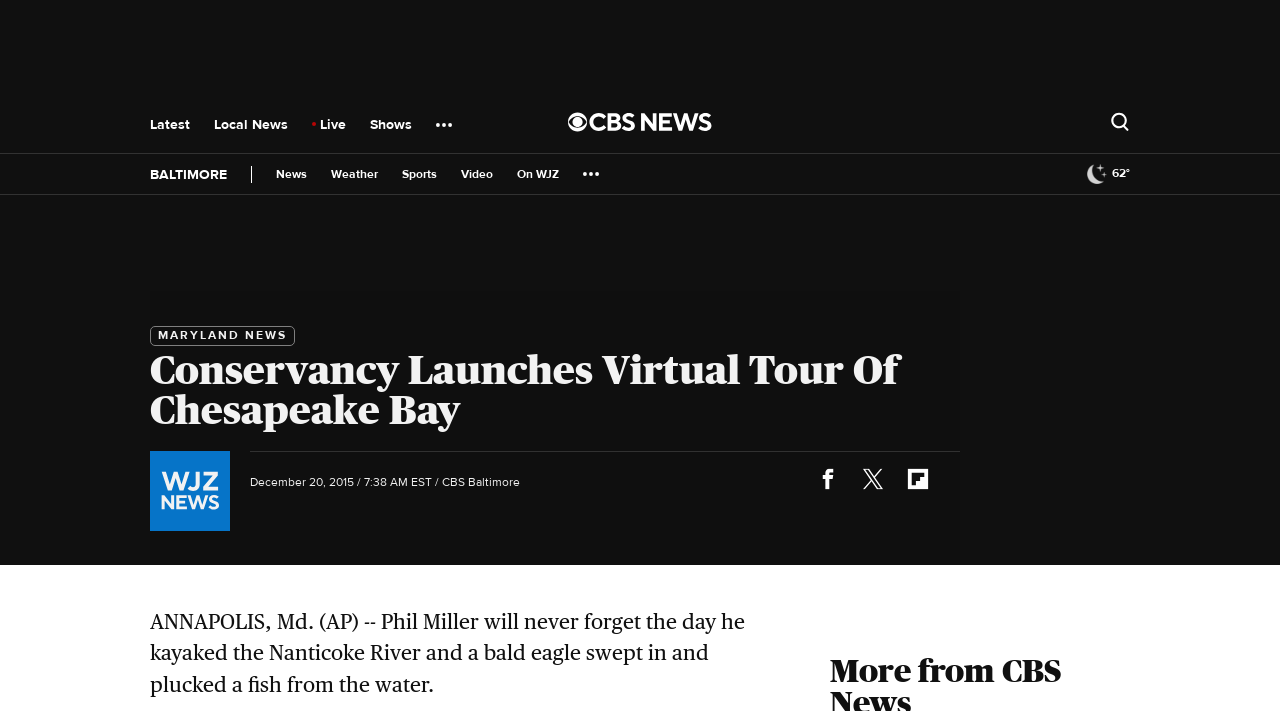Locate the UI element described as follows: "Weather". Return the bounding box coordinates as four float numbers between 0 and 1 in the order [left, top, right, bottom].

[0.259, 0.206, 0.295, 0.283]